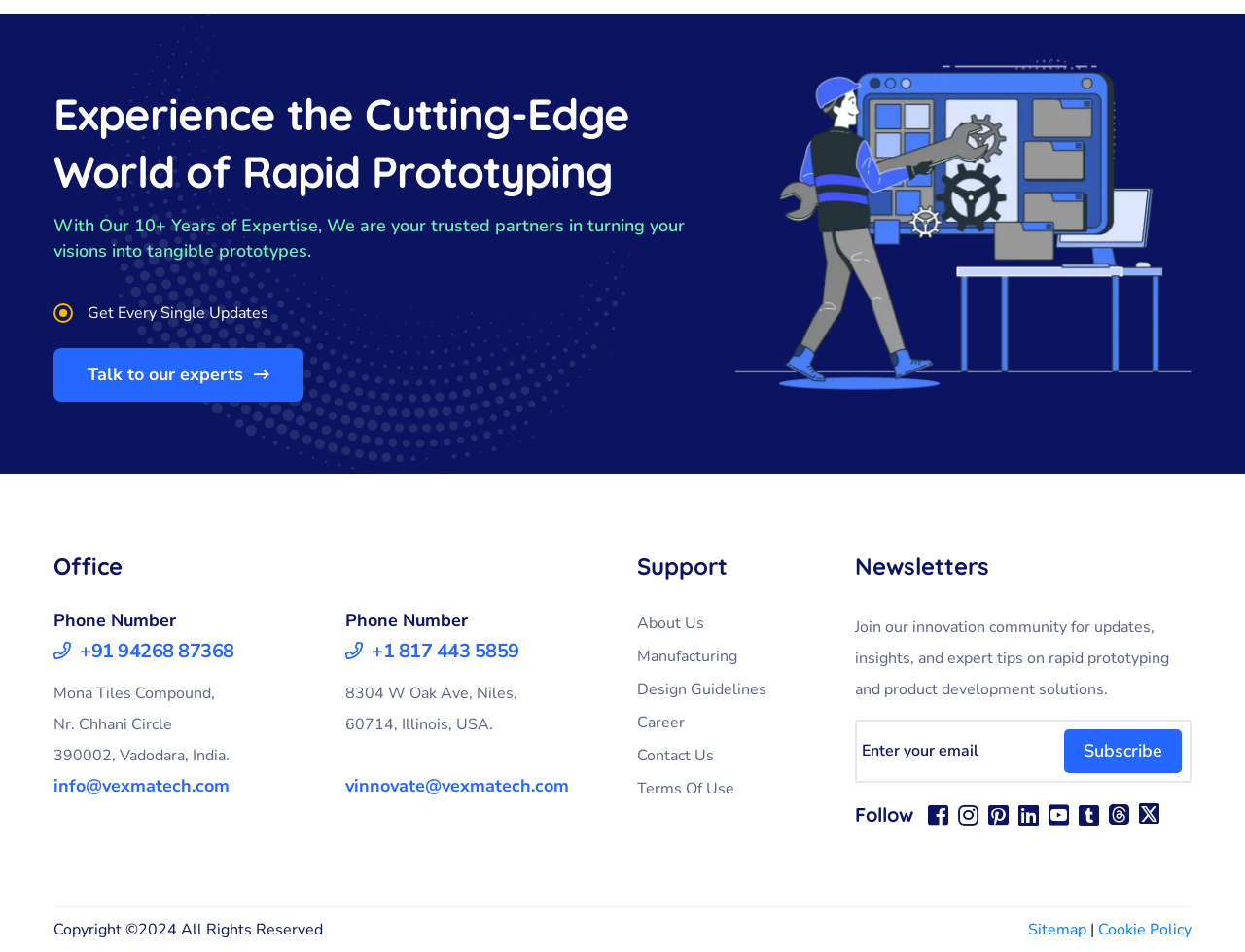Can you show the bounding box coordinates of the region to click on to complete the task described in the instruction: "View office address"?

[0.043, 0.58, 0.254, 0.611]